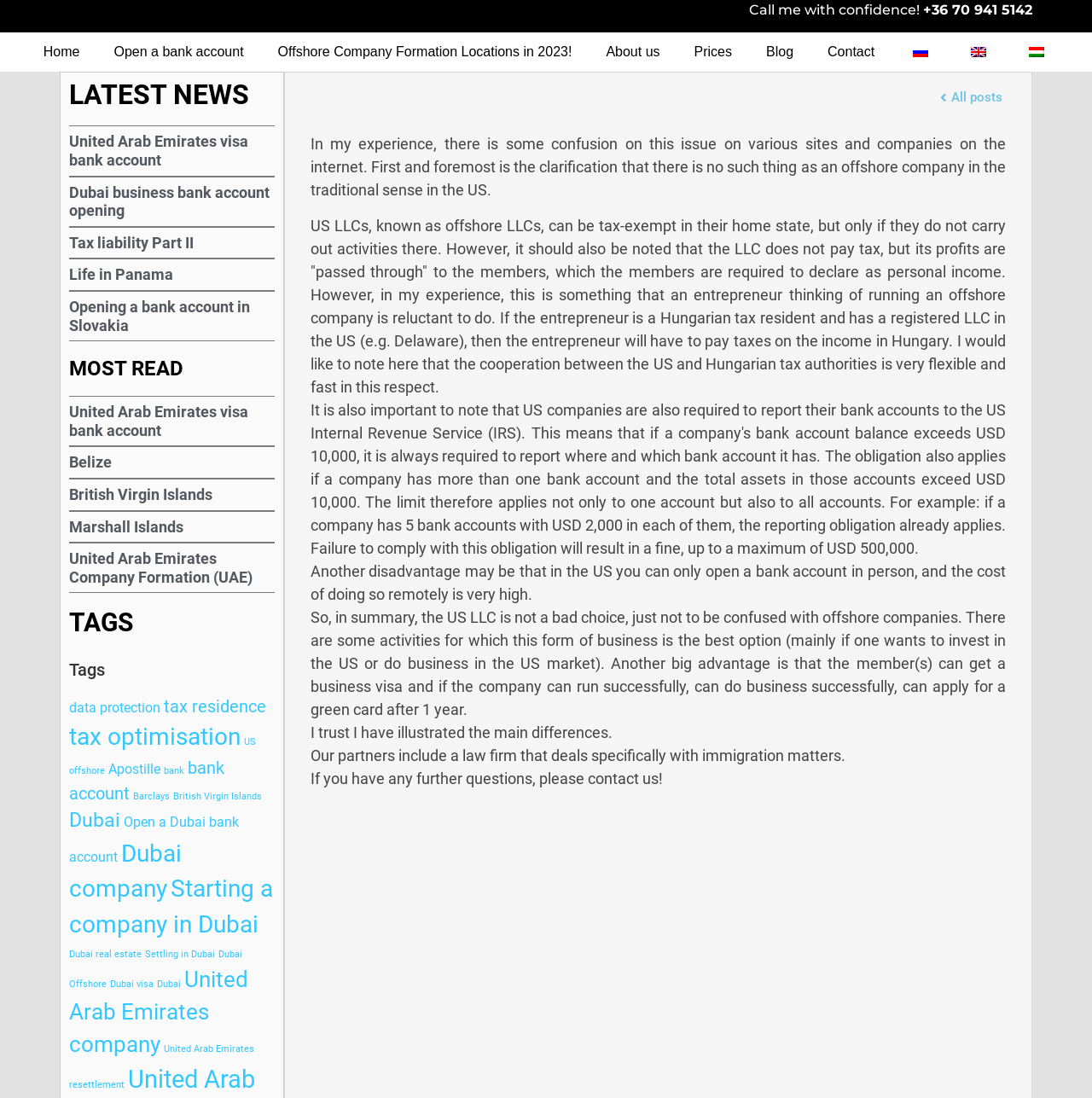Observe the image and answer the following question in detail: What is the purpose of the 'ru_RU' link?

I inferred this answer by looking at the structure of the webpage and the presence of other language links such as 'en_GB' and 'hu_HU'. The 'ru_RU' link is likely used to switch the webpage's language to Russian.